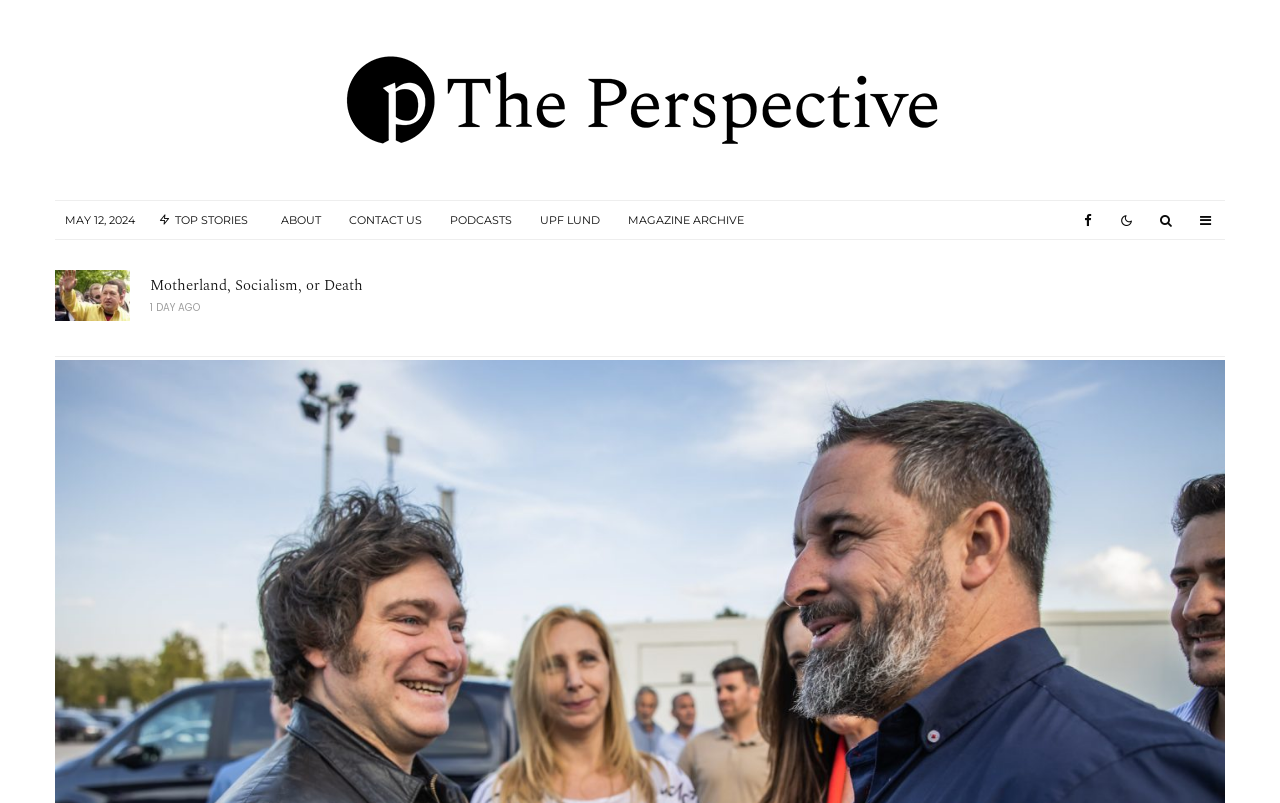Please identify the bounding box coordinates of the element's region that I should click in order to complete the following instruction: "Check out National bubbles in international student environments". The bounding box coordinates consist of four float numbers between 0 and 1, i.e., [left, top, right, bottom].

[0.742, 0.337, 0.957, 0.381]